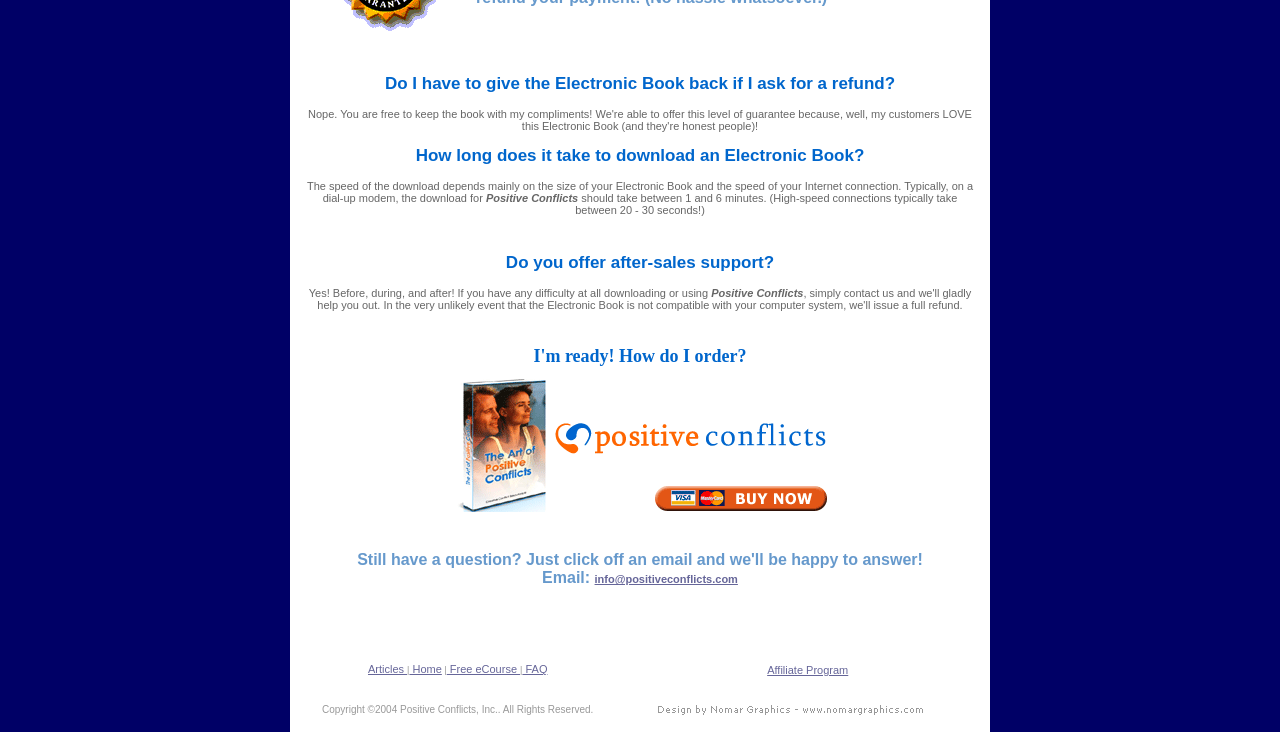Identify the bounding box of the HTML element described here: "繁體中文". Provide the coordinates as four float numbers between 0 and 1: [left, top, right, bottom].

None